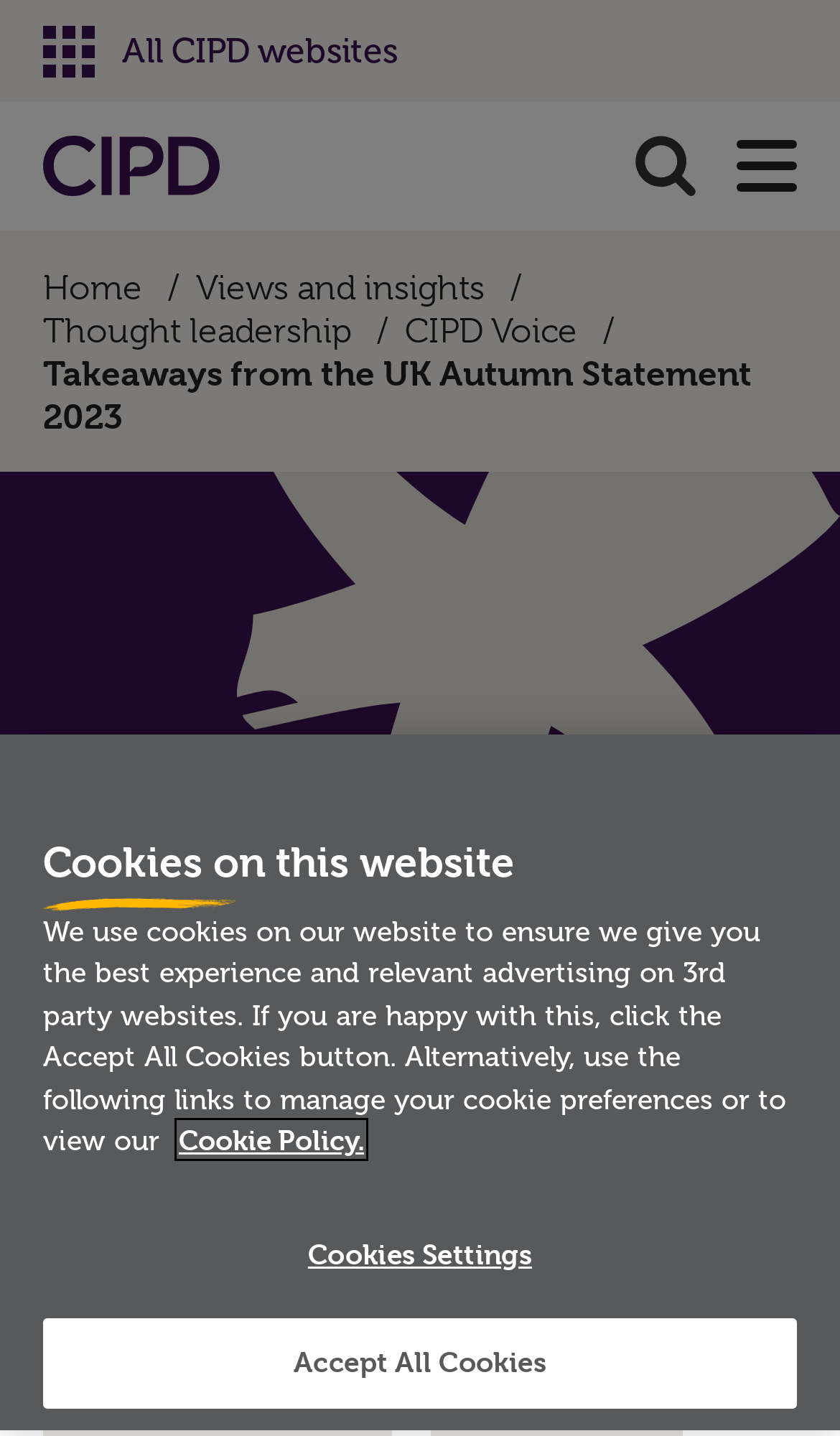Who is the author of the article?
Analyze the screenshot and provide a detailed answer to the question.

The author of the article can be found in the text 'Iain Wright, Chair of CIPD Policy Forum, dissects what the UK Autumn Statement really means for the world of work, skills and the economy' which is a StaticText element.